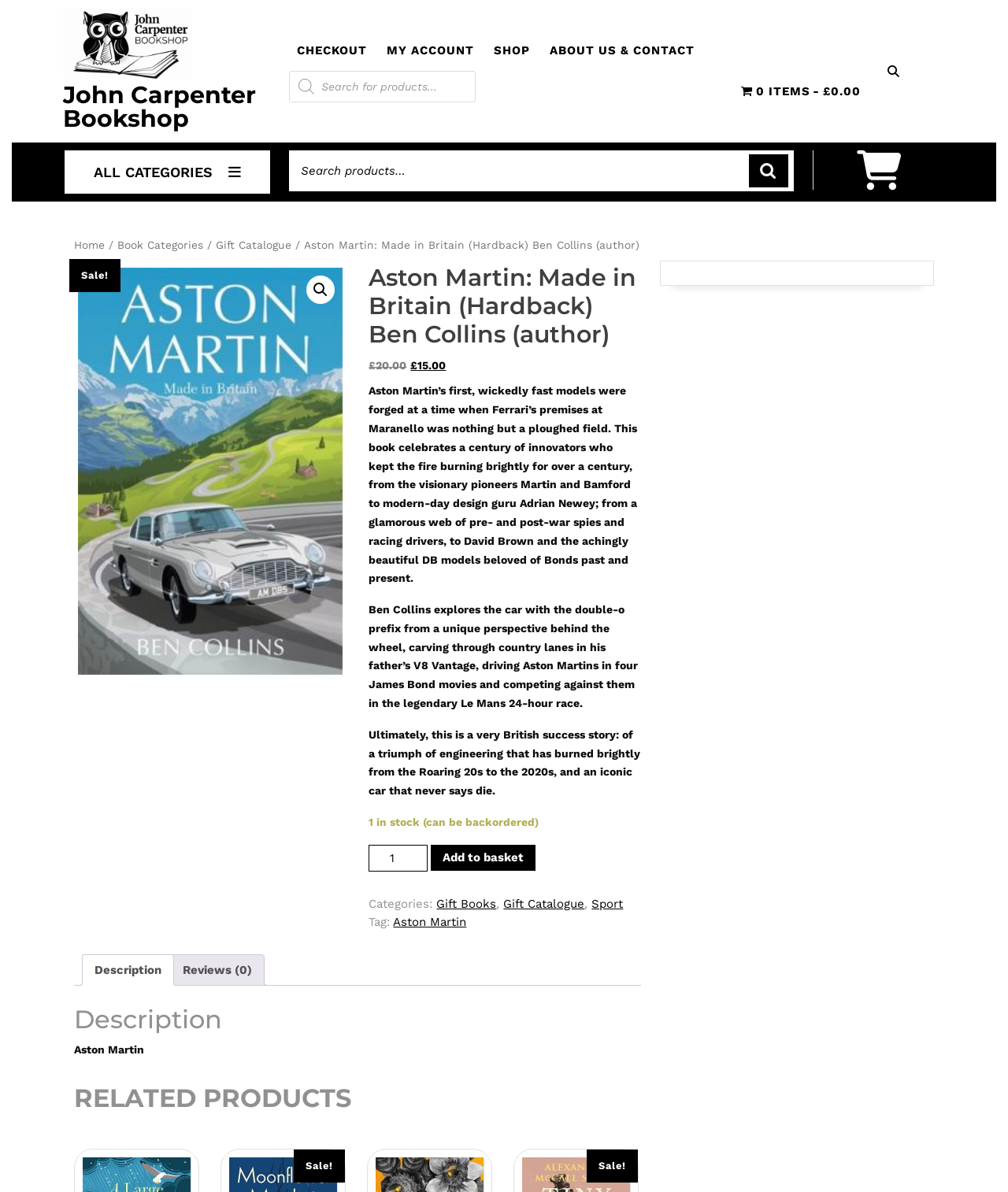Using floating point numbers between 0 and 1, provide the bounding box coordinates in the format (top-left x, top-left y, bottom-right x, bottom-right y). Locate the UI element described here: John Carpenter Bookshop

[0.062, 0.067, 0.254, 0.112]